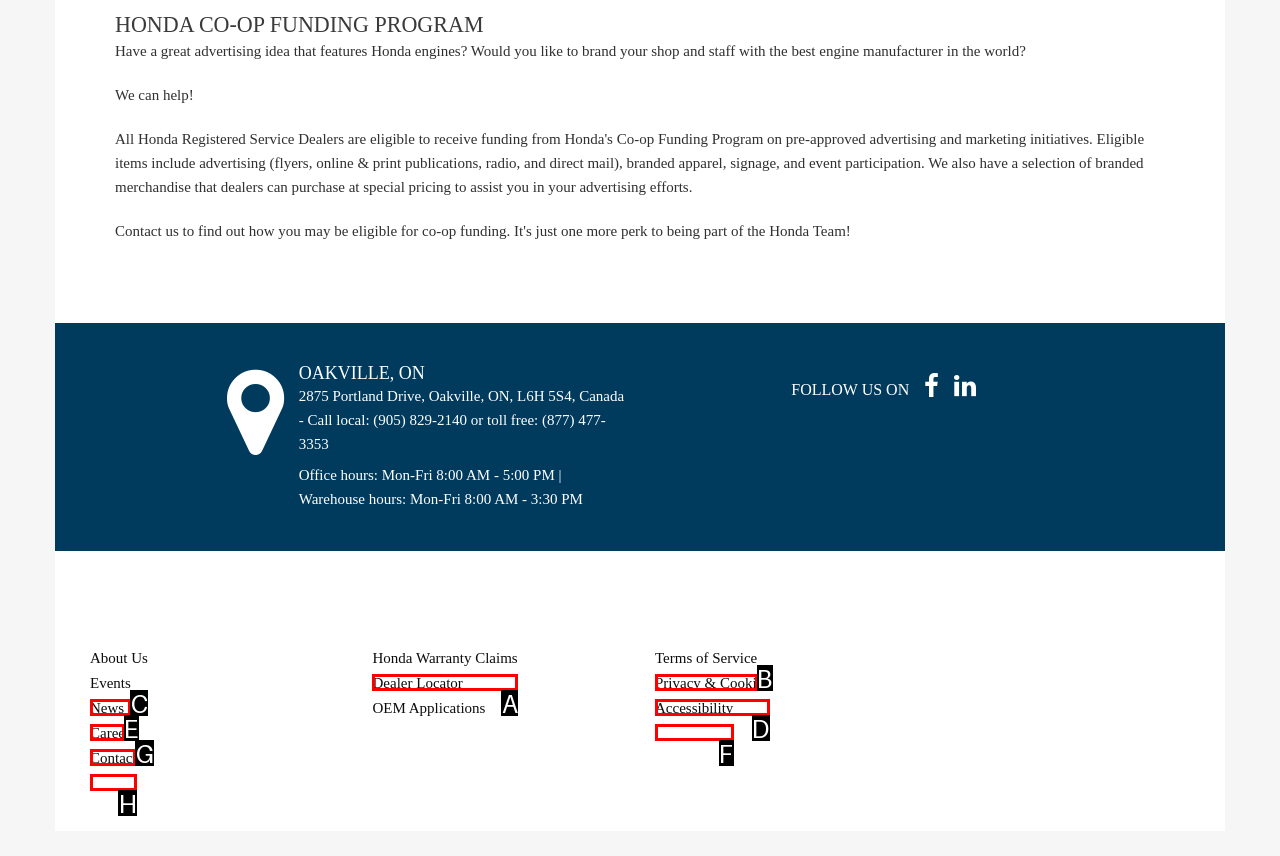Using the provided description: Terms of Service, select the HTML element that corresponds to it. Indicate your choice with the option's letter.

B